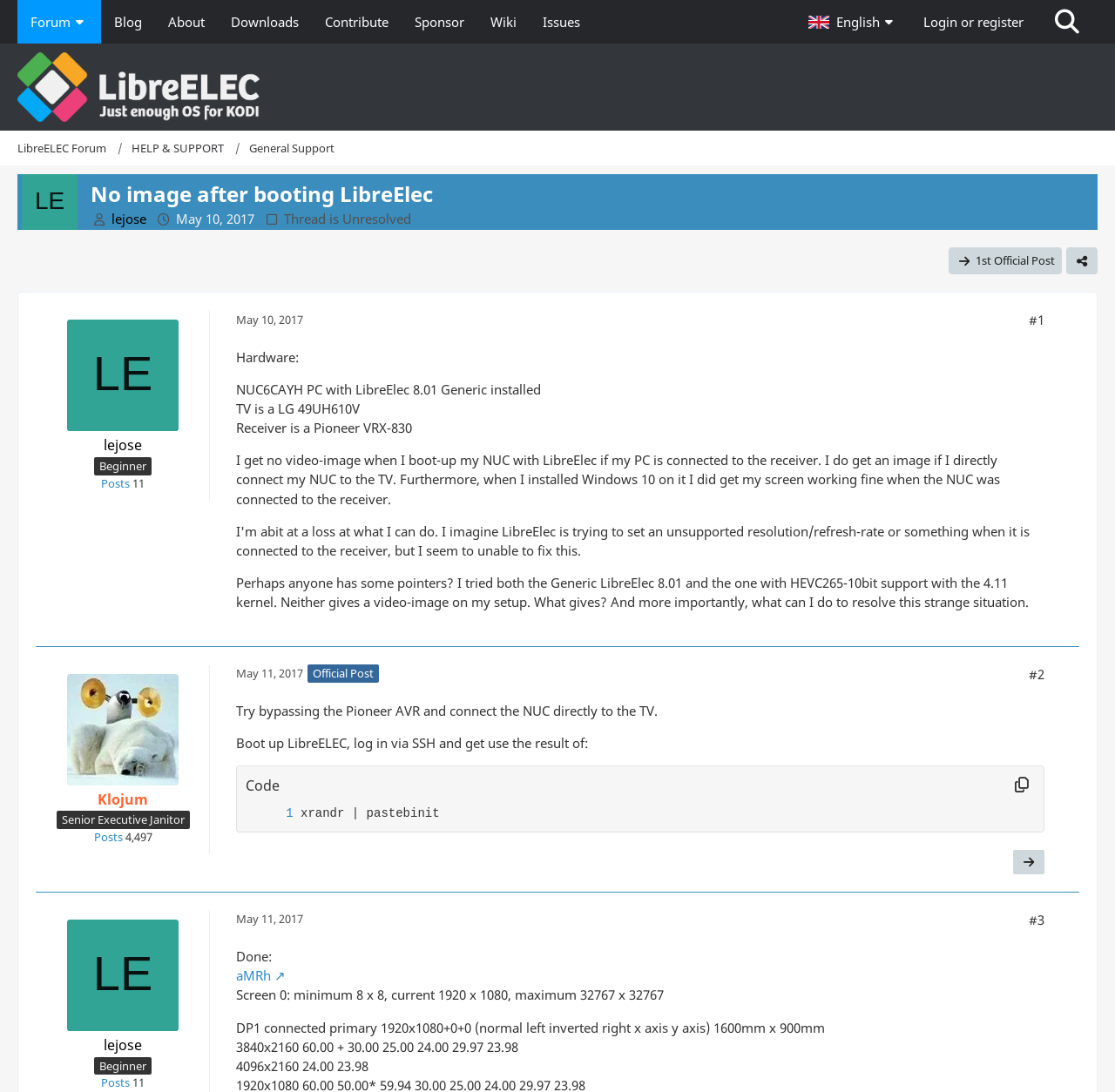Describe the entire webpage, focusing on both content and design.

This webpage is a forum discussion thread on the LibreELEC Forum, specifically in the General Support section. At the top, there is a main menu with links to various sections of the forum, including the blog, about, downloads, contribute, sponsor, wiki, and issues. To the right of the main menu, there is a language selection button and a login or register link.

Below the main menu, there is a breadcrumb navigation showing the current location in the forum, with links to the LibreELEC Forum, HELP & SUPPORT, and General Support. 

The main content of the page is a discussion thread with three posts. The first post, made by "lejose" on May 10, 2017, describes a problem with not getting a video image when booting LibreElec on a NUC6CAYH PC connected to a Pioneer VRX-830 receiver. The post includes details about the hardware setup and the problem encountered.

The second post, made by "Klojum" on May 11, 2017, is a response to the first post, suggesting a solution to the problem by bypassing the Pioneer AVR and connecting the NUC directly to the TV. The post includes a code snippet to help diagnose the issue.

The third post, also made by "lejose" on May 11, 2017, is a response to the second post, providing the output of the suggested code snippet and describing the results.

Throughout the page, there are various links and buttons, including links to user profiles, post timestamps, and share buttons. There are also static text elements, such as post numbers and user titles. At the bottom of the page, there is a footer with links to the next official post and other navigation options.